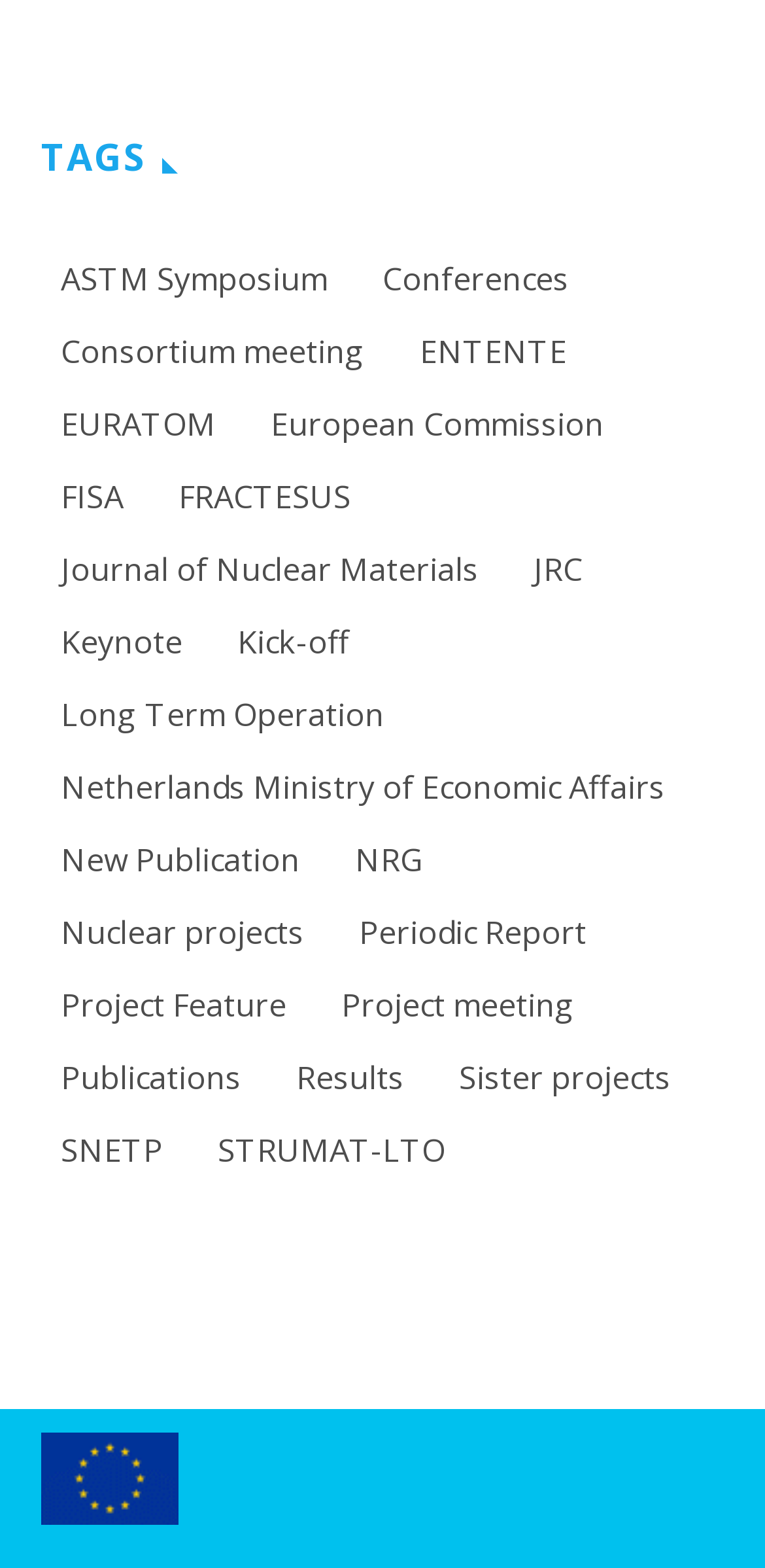What is the main topic of this webpage?
Kindly give a detailed and elaborate answer to the question.

Based on the numerous links on the webpage, it appears that the main topic is related to nuclear projects, with various subtopics and categories listed.